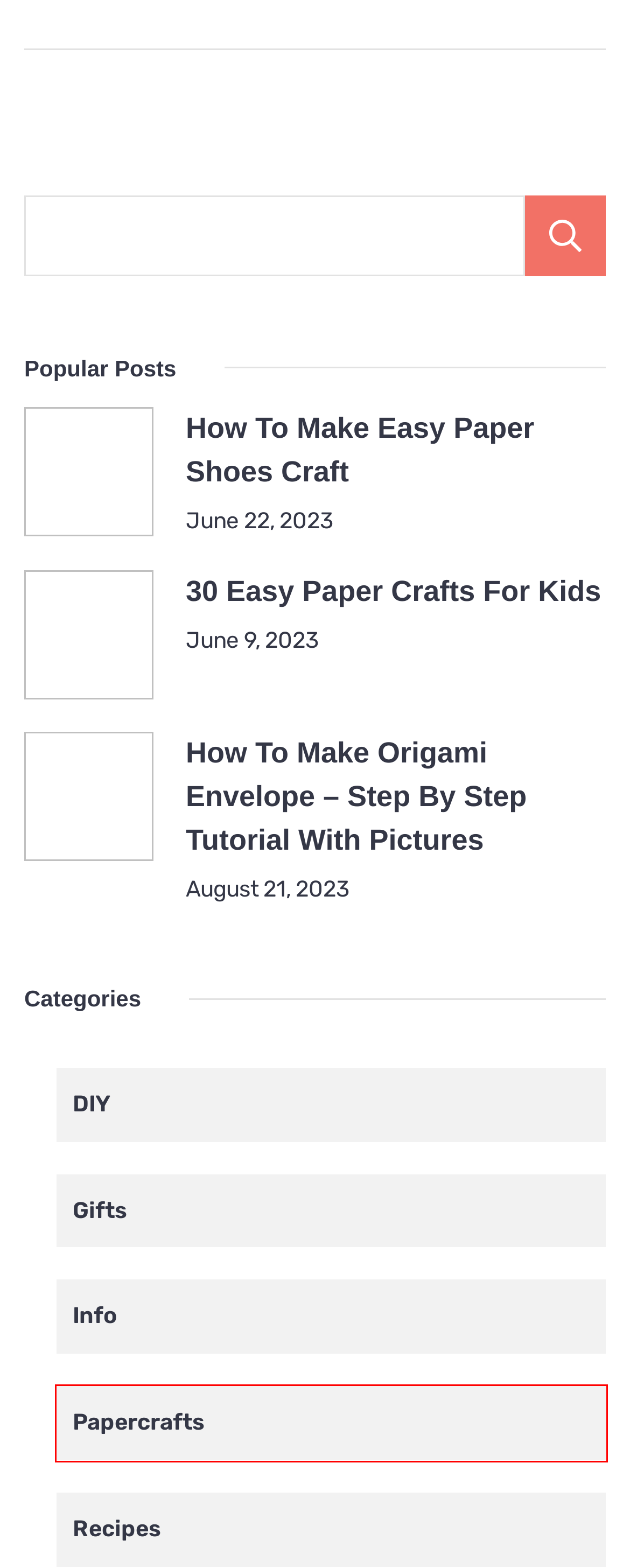You are provided with a screenshot of a webpage highlighting a UI element with a red bounding box. Choose the most suitable webpage description that matches the new page after clicking the element in the bounding box. Here are the candidates:
A. Info Archives - fabbcraft
B. How To Make Origami Envelope - Step By Step Tutorial With Pictures - fabbcraft
C. recipes Archives - fabbcraft
D. Papercrafts Archives - fabbcraft
E. How To Make Easy Paper Shoes Craft - fabbcraft
F. How To Make Playdough - 5 Best Homemade Recipes - fabbcraft
G. 30 Easy Paper Crafts For Kids - fabbcraft
H. How To Make An Origami Boat - fabbcraft

D